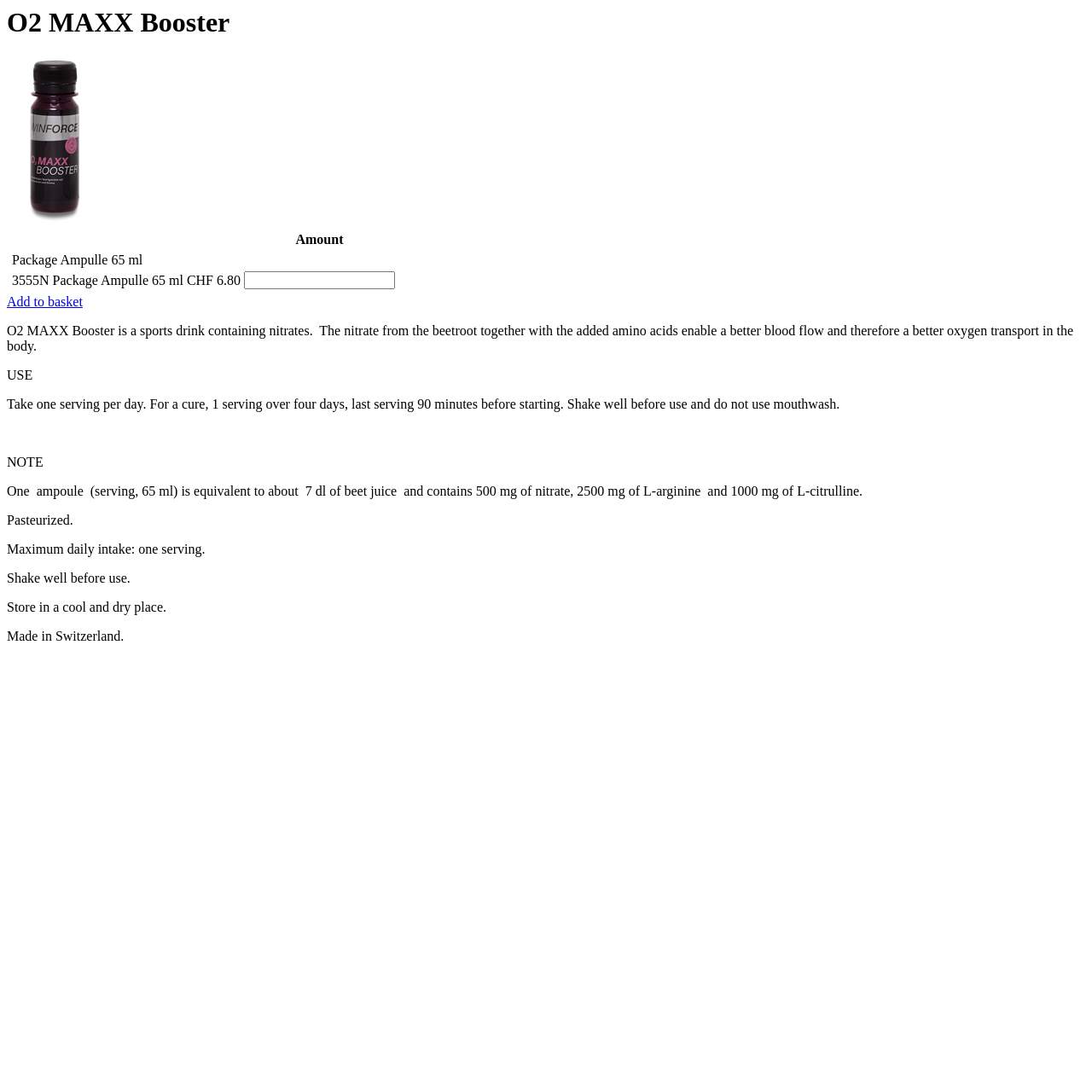Identify the bounding box for the described UI element. Provide the coordinates in (top-left x, top-left y, bottom-right x, bottom-right y) format with values ranging from 0 to 1: title="O2 MAXX Booster"

[0.006, 0.197, 0.096, 0.21]